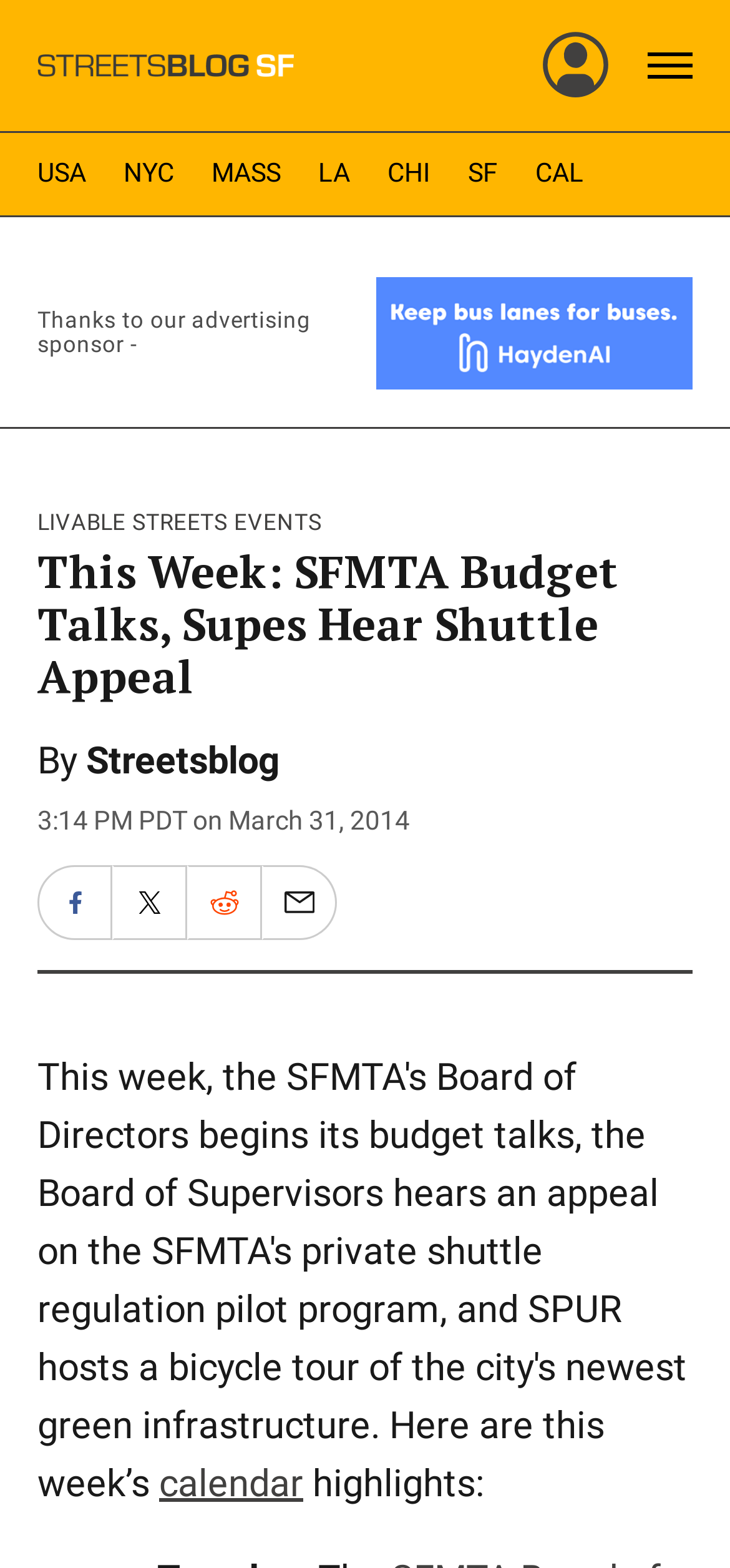How many social media sharing options are available?
Answer the question with a detailed and thorough explanation.

I counted the number of social media sharing options by looking at the links with images of social media platforms, such as Facebook, Twitter, Reddit, and Email. There are four such links, which suggests that there are four social media sharing options available.